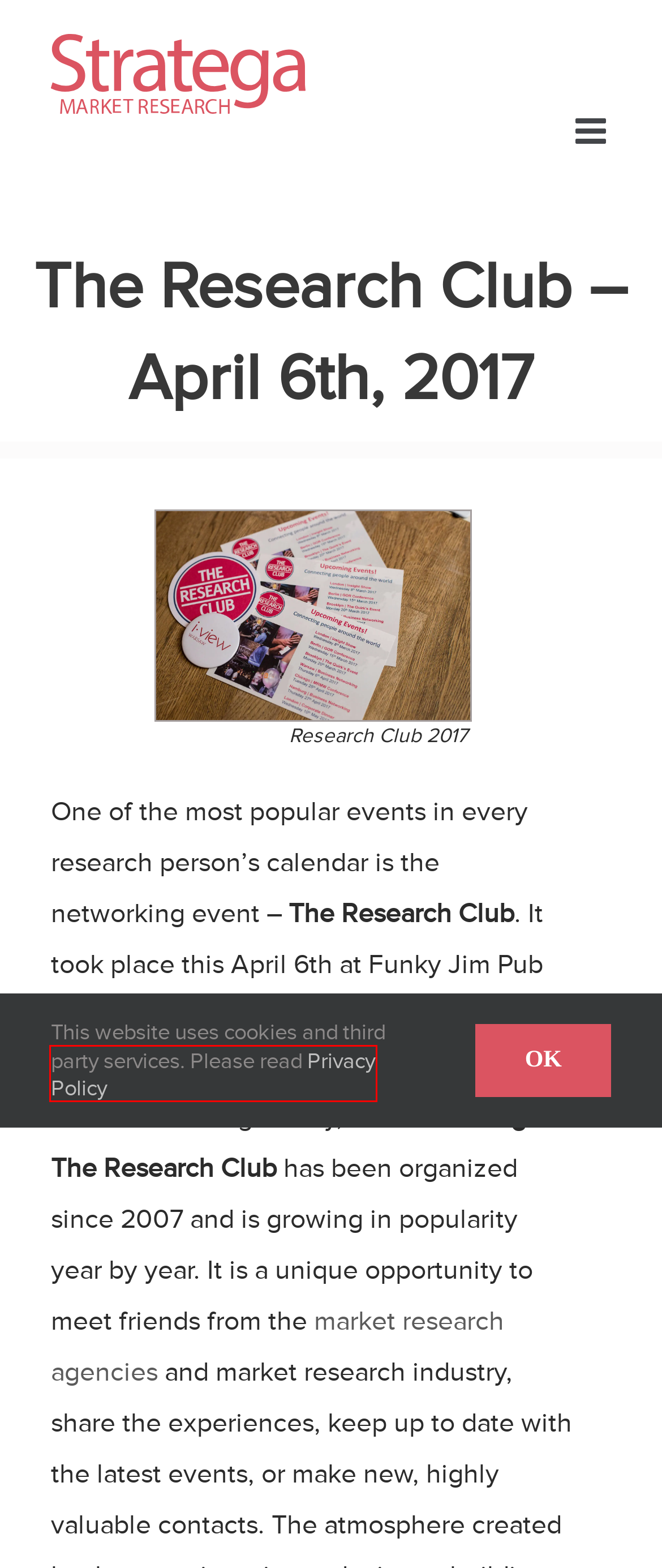Given a webpage screenshot with a red bounding box around a UI element, choose the webpage description that best matches the new webpage after clicking the element within the bounding box. Here are the candidates:
A. VK | 登录
B. Join Stratega Market Research team at Esomar Congress 2024!
C. Meet us at Succeet 2024/2025 - Stratega Research
D. Navigating The New Realities of Market Research in 2024 - Stratega Research
E. Participate and Prosper: An Insider's View on Paid Focus Groups
F. Privacy Policy, Stratega Market Research - Stratega Research
G. Stratega is Market Research Agency in Poland and Eastern Europe
H. B2B Market Research Agency In Poland - Stratega Research

F